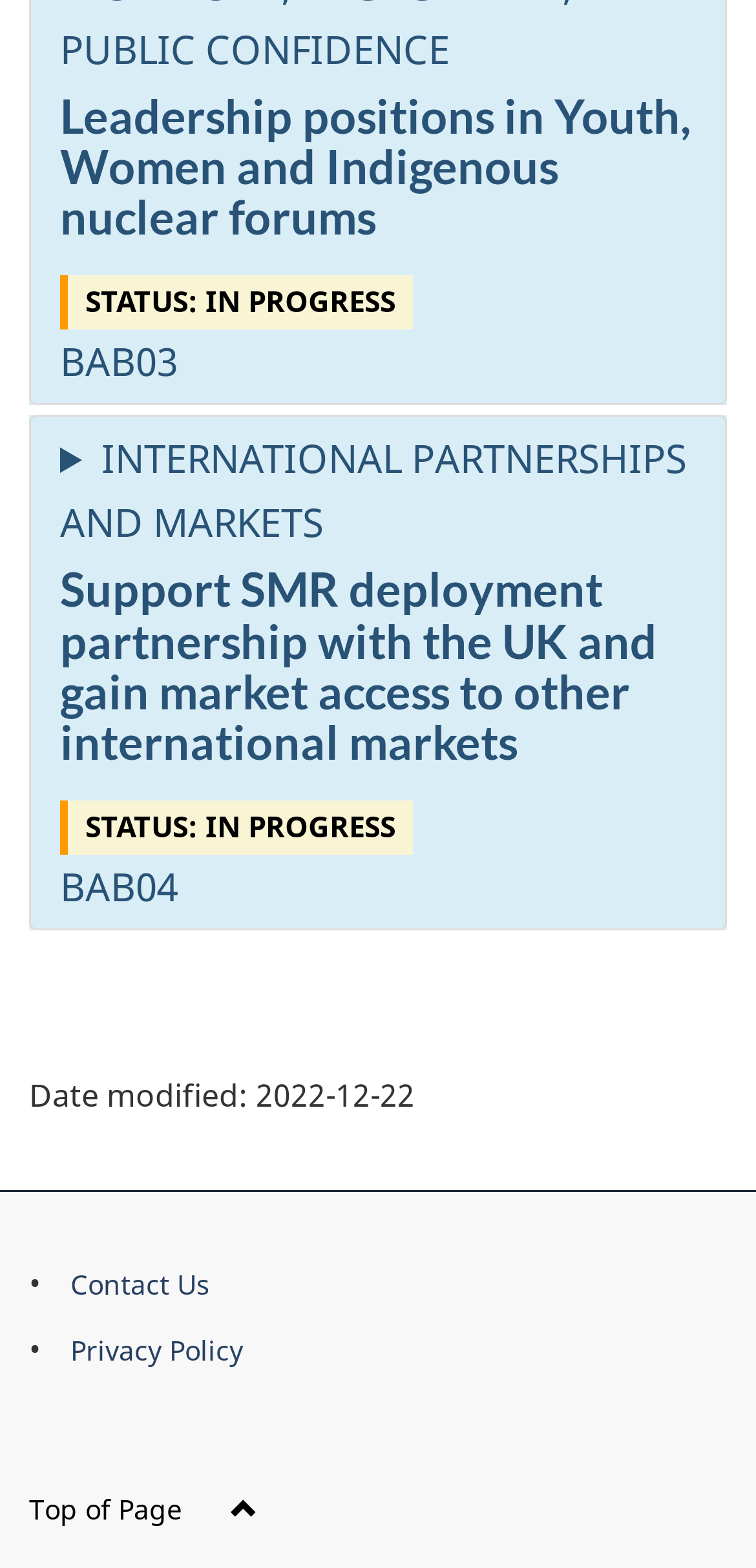From the screenshot, find the bounding box of the UI element matching this description: "Sample Hold'em Tournament". Supply the bounding box coordinates in the form [left, top, right, bottom], each a float between 0 and 1.

None